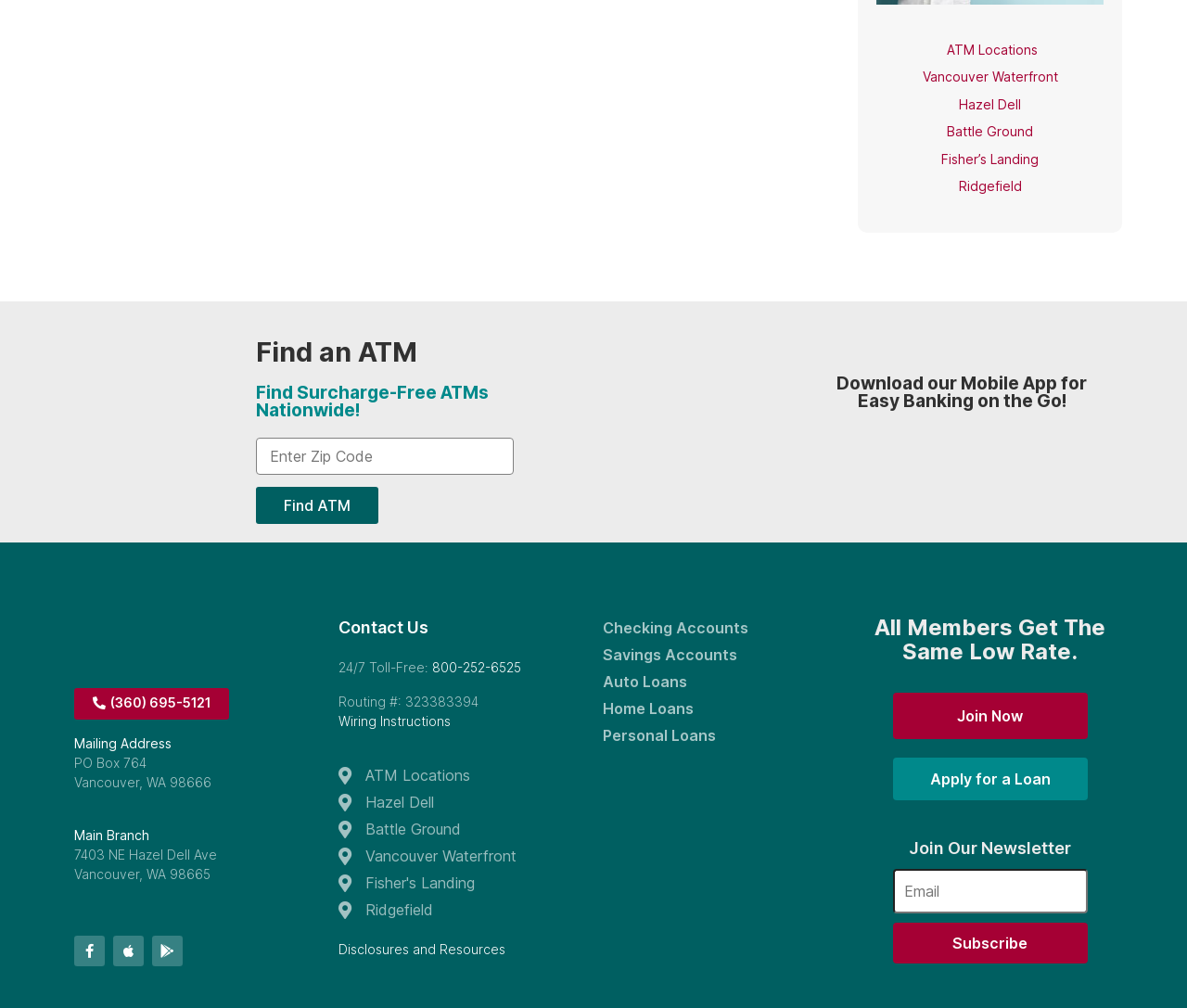Provide your answer to the question using just one word or phrase: What is the purpose of the 'Find ATM' button?

To find surcharge-free ATMs